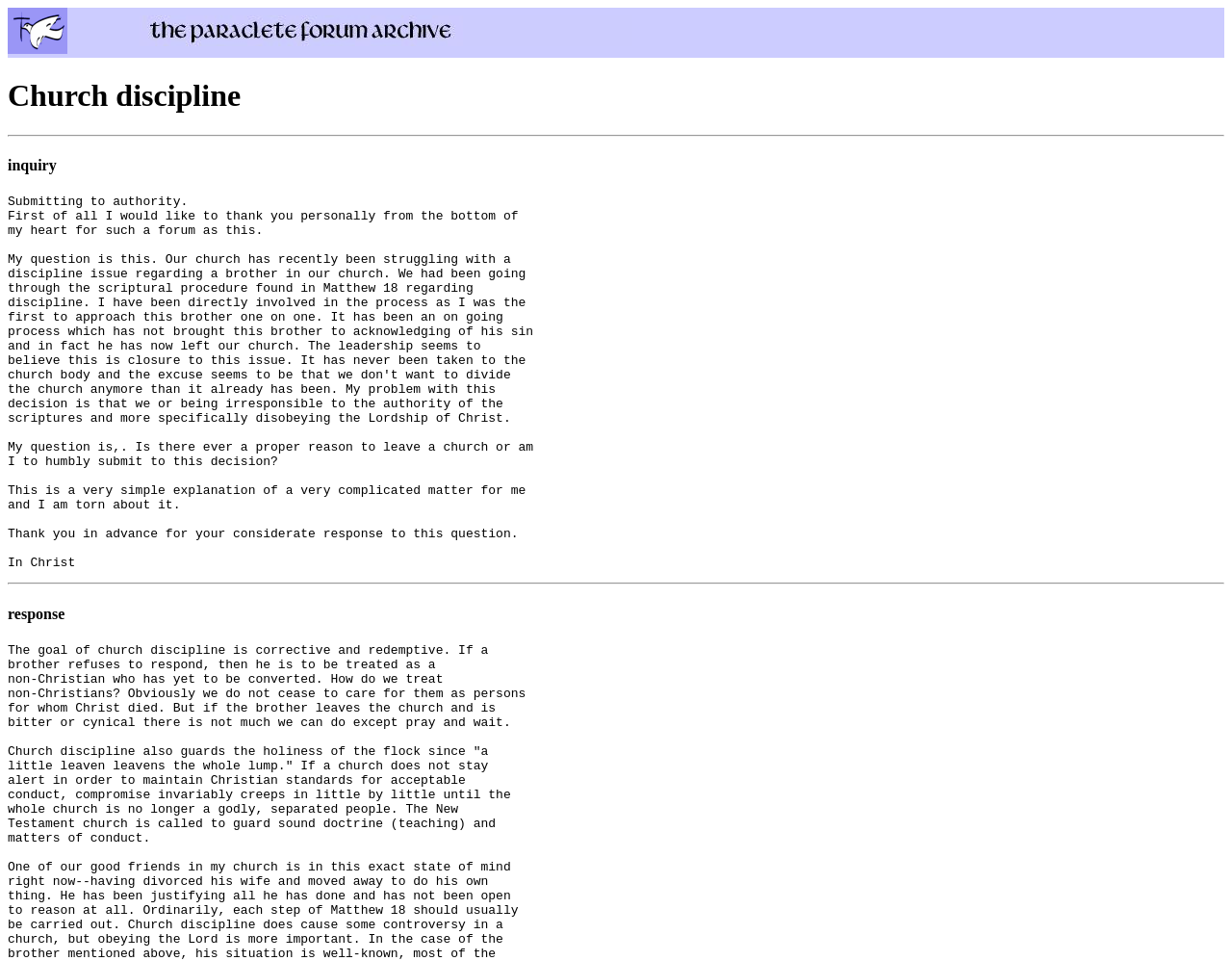Respond with a single word or phrase:
Is there an image on the logo?

yes